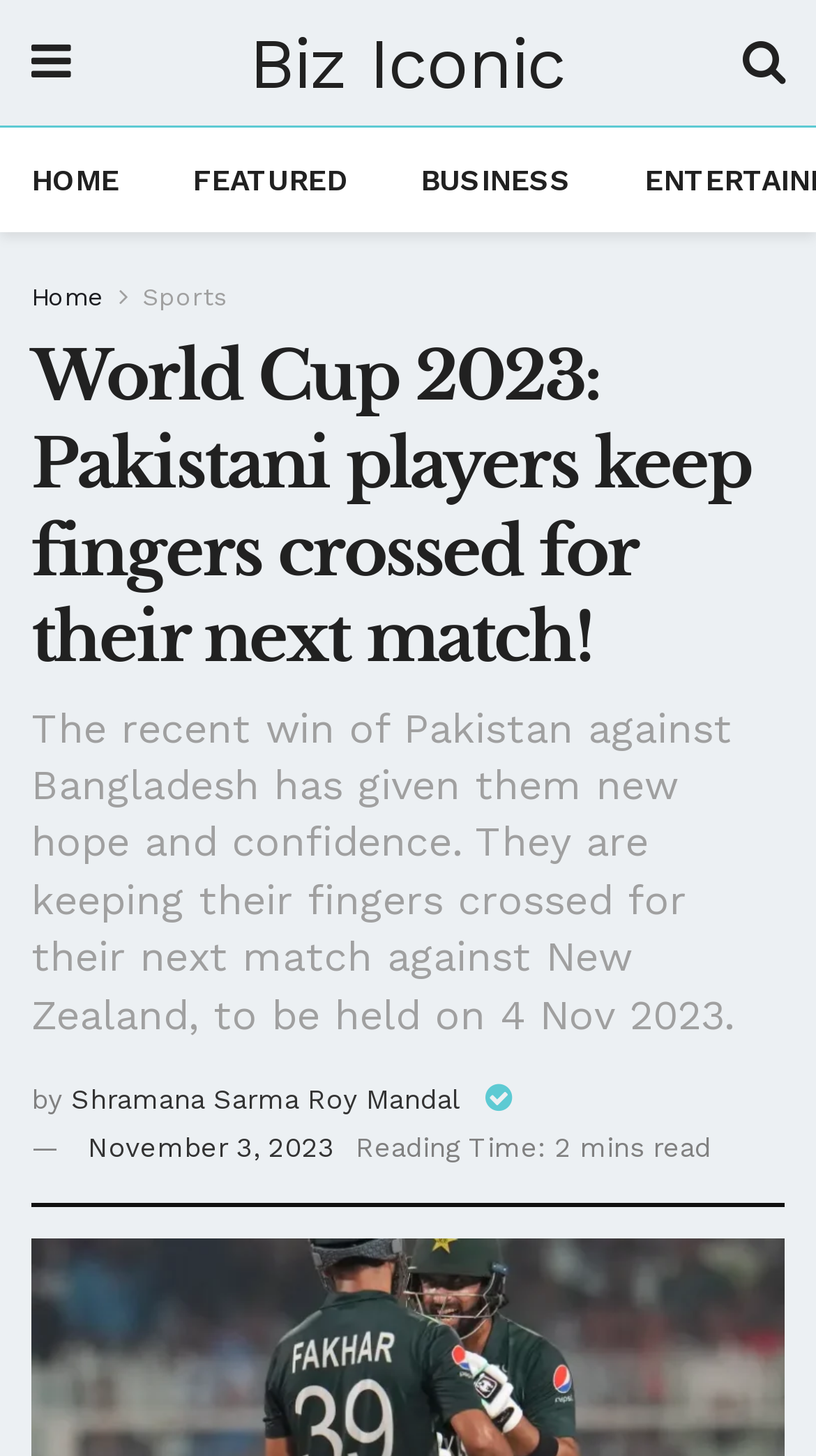What is the next match of Pakistan in the World Cup 2023?
Refer to the image and respond with a one-word or short-phrase answer.

against New Zealand